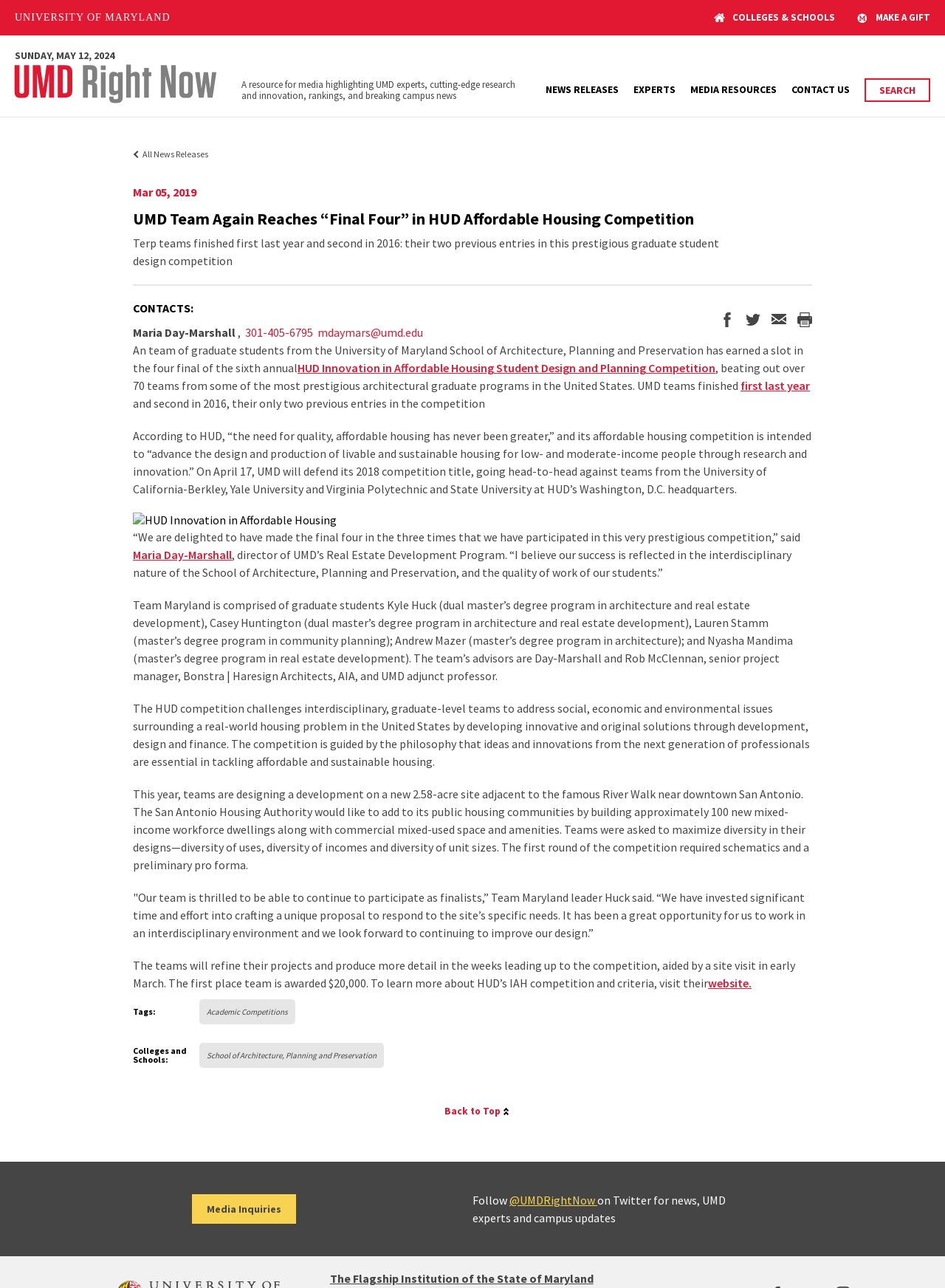Elaborate on the information and visuals displayed on the webpage.

The webpage is about the University of Maryland (UMD) team reaching the "Final Four" in the HUD Affordable Housing Competition. At the top of the page, there is a logo for the University of Maryland Right Now site, along with a navigation menu that includes links to "UNIVERSITY OF MARYLAND", "COLLEGES & SCHOOLS", and "MAKE A GIFT". Below this, there is a date "SUNDAY, MAY 12, 2024" and a brief description of the University of Maryland Right Now site.

The main content of the page is divided into sections. The first section announces that the UMD team has reached the "Final Four" in the HUD Affordable Housing Competition, with a heading and a brief summary of the team's achievement. Below this, there are links to share the story on Facebook, Twitter, and email, as well as a button to print the story.

The next section provides more details about the competition, including the fact that the UMD team has beaten out over 70 teams from prestigious architectural graduate programs in the United States. There is also a quote from Maria Day-Marshall, director of UMD's Real Estate Development Program, expressing her delight at the team's success.

The following section describes the team members and their advisors, as well as the competition's requirements and the team's approach to the project. There is also an image related to the HUD Innovation in Affordable Housing competition.

The rest of the page provides more information about the competition, including the site visit, the award, and the criteria. There are also links to related topics, such as academic competitions and the School of Architecture, Planning and Preservation.

At the bottom of the page, there are links to "Media Inquiries" and "Back to Top", as well as a section with social media links and a brief description of the University of Maryland Right Now site.